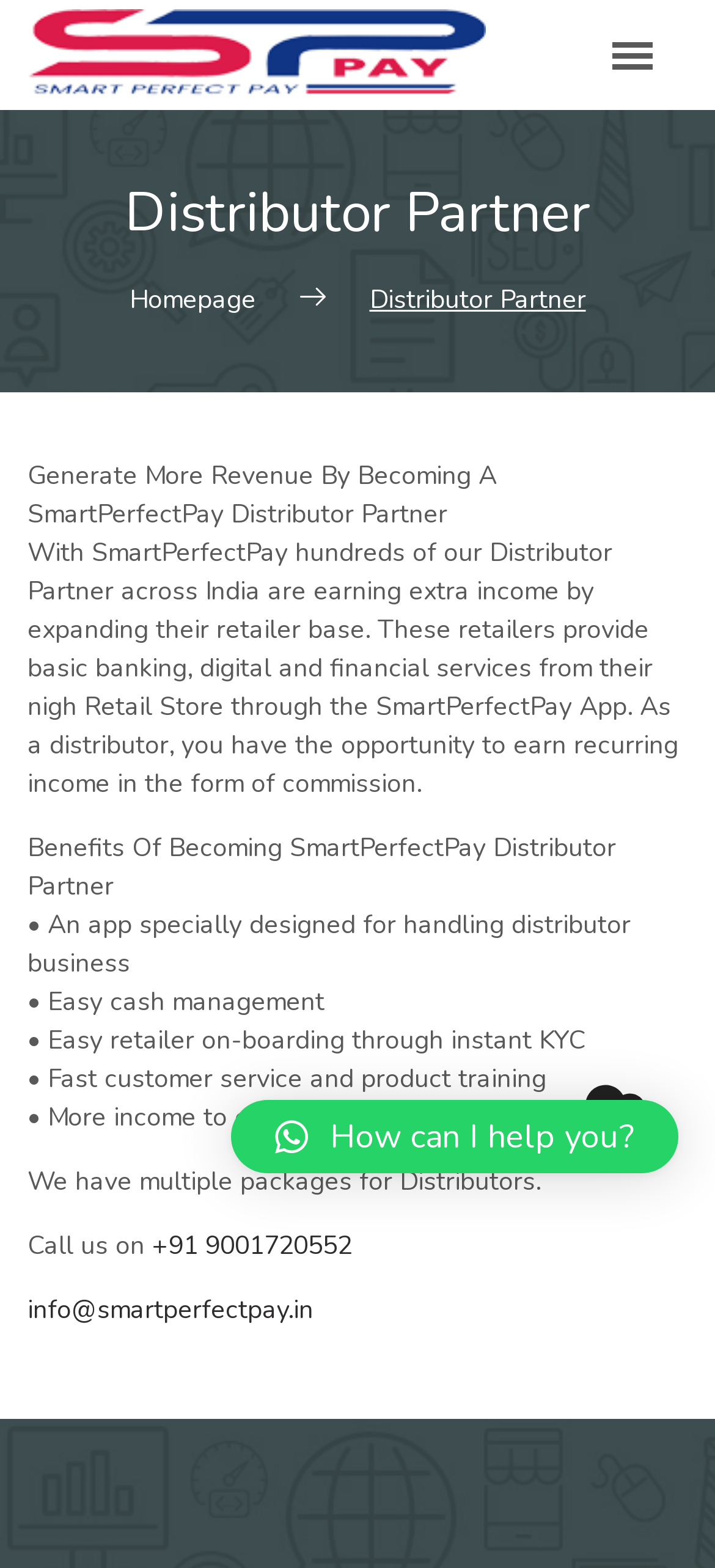Explain the contents of the webpage comprehensively.

The webpage is about becoming a distributor partner with SmartPerfectPay. At the top, there is a link to skip to the content and a logo image of SmartPerfectPay. Below the logo, there is a heading that reads "Distributor Partner". 

To the right of the logo, there is a link to the homepage. The main content of the page is divided into sections. The first section has a title that reads "Generate More Revenue By Becoming A SmartPerfectPay Distributor Partner" and a paragraph that explains how distributors can earn extra income by expanding their retailer base. 

Below this section, there is another section with a title "Benefits Of Becoming SmartPerfectPay Distributor Partner" and a list of five benefits, including an app for handling distributor business, easy cash management, easy retailer on-boarding, fast customer service, and more income opportunities. 

Further down, there is a section that mentions multiple packages for distributors and provides contact information, including a phone number and an email address. At the bottom right corner of the page, there is a gear icon image. There is also another image on the page, but its description is not provided. Additionally, there is a chat link that asks "How can I help you?"